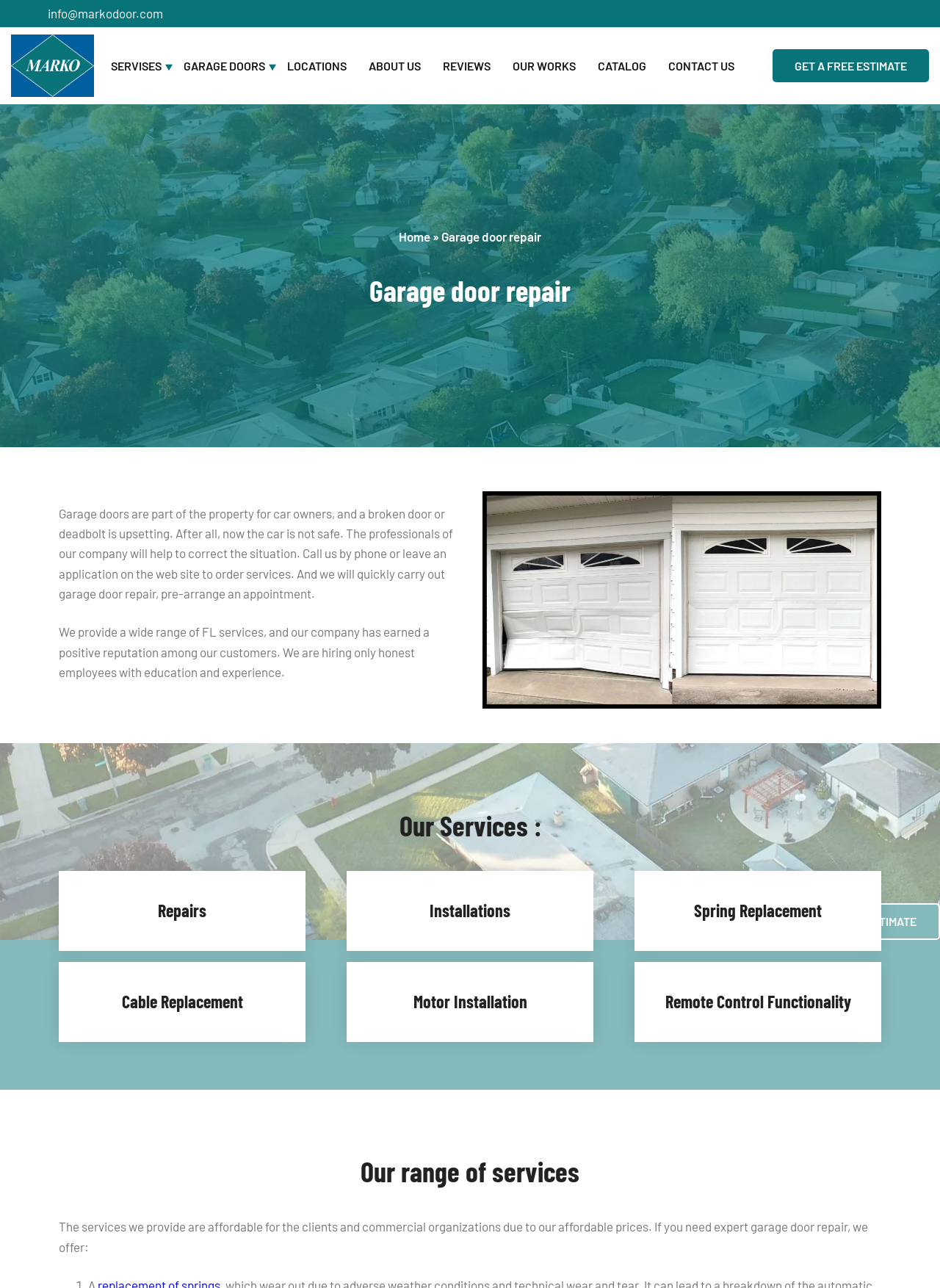What is the purpose of the company's services? Using the information from the screenshot, answer with a single word or phrase.

To correct broken garage doors